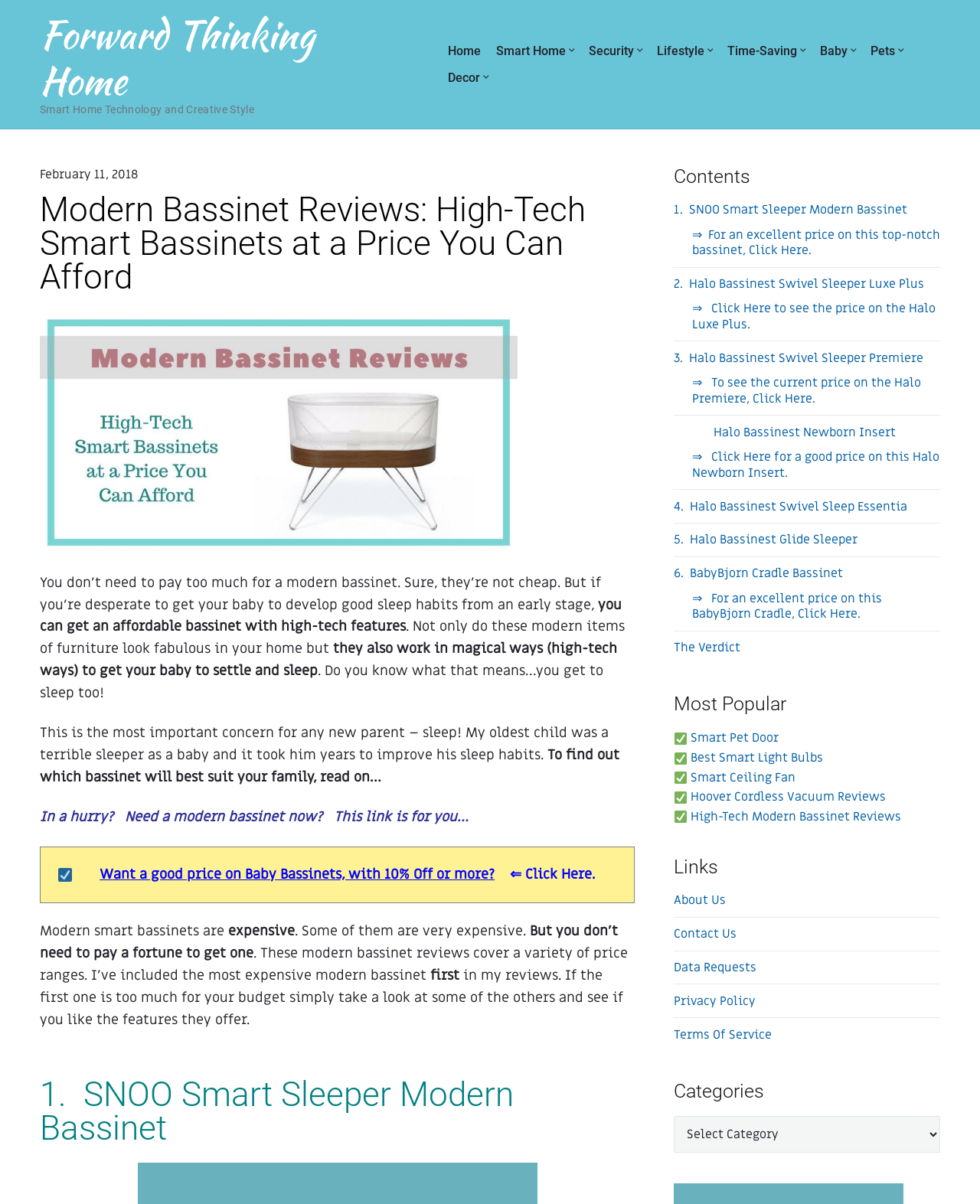Please respond in a single word or phrase: 
Is there a section on this webpage for popular products?

Yes